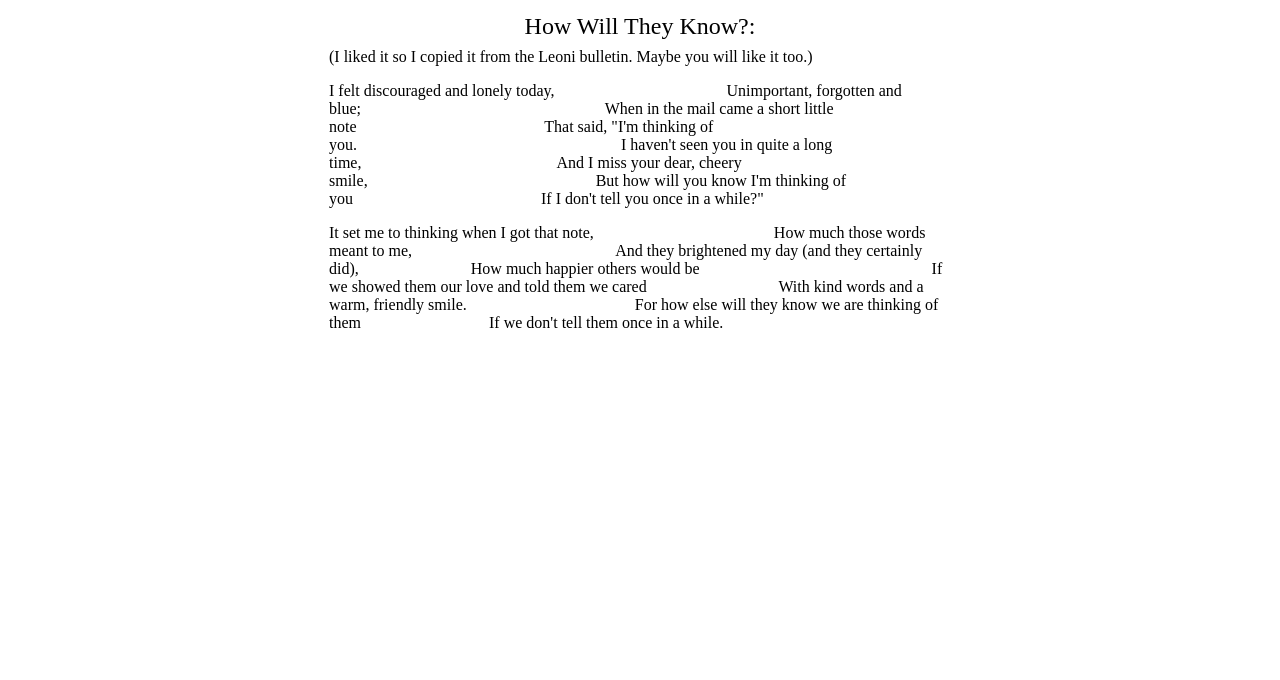Use one word or a short phrase to answer the question provided: 
What is the main theme?

Importance of human connection